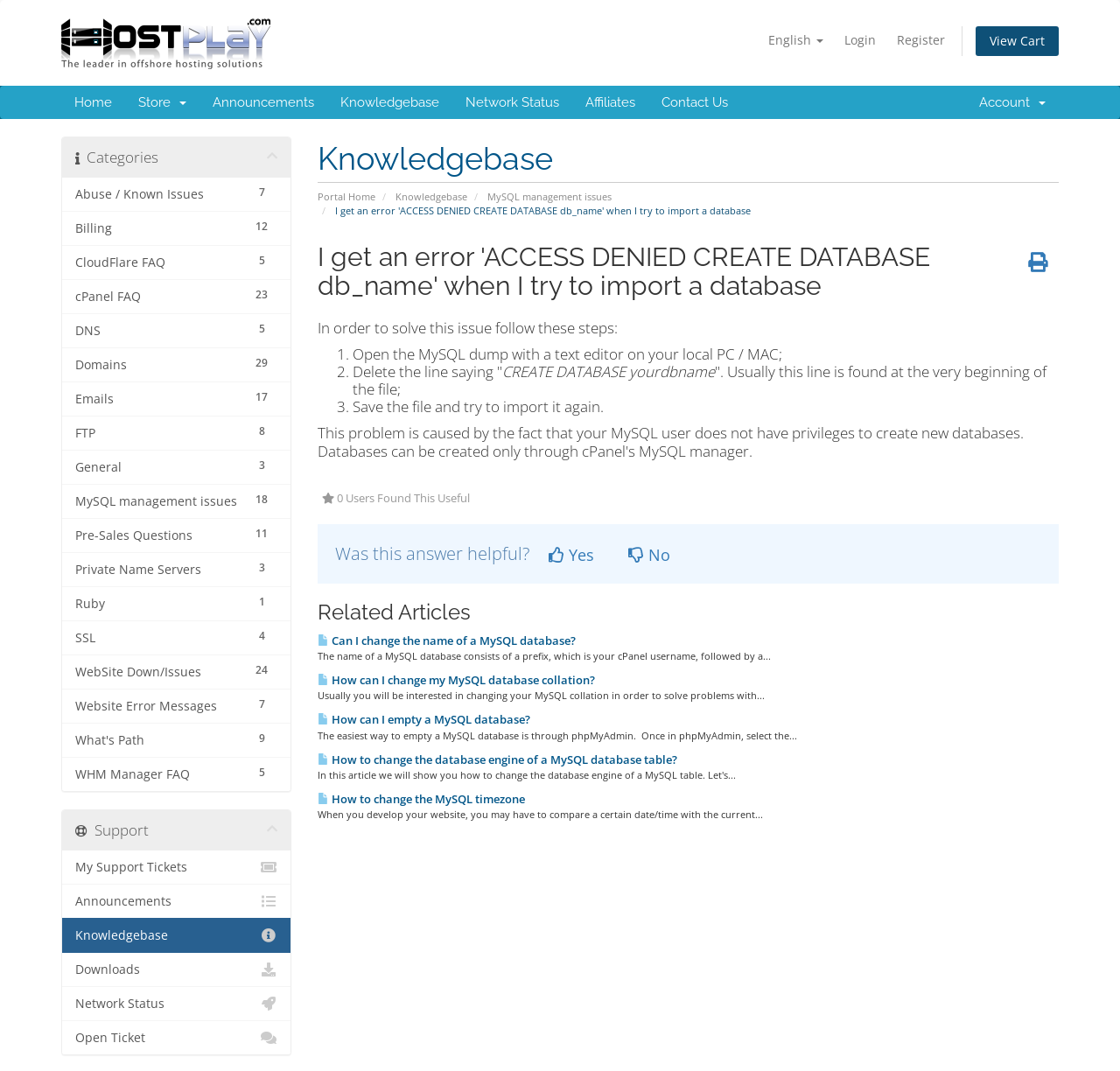From the details in the image, provide a thorough response to the question: What is the name of the website?

The name of the website can be found at the top left corner of the webpage, where it says 'HostPlay.Com' in a logo format.